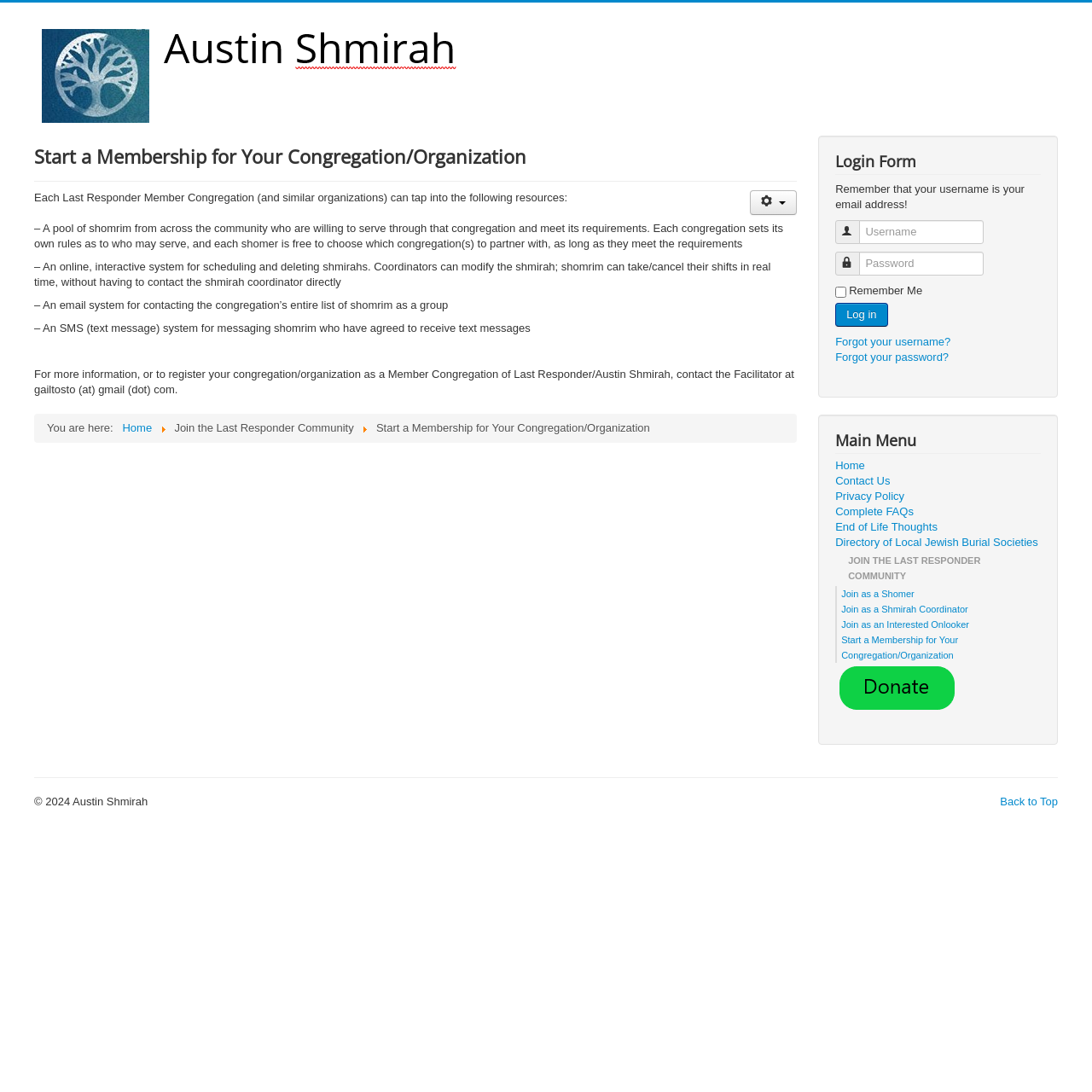Articulate a detailed summary of the webpage's content and design.

This webpage is about Last Responders for the Jewish Community, specifically focused on starting a membership for a congregation or organization. At the top left, there is a link to "Austin Shmirah" accompanied by an image. Below this, there is a main section with a heading that matches the title of the webpage. 

To the right of the heading, there is a button for "User tools" with a dropdown menu. Below this, there are four paragraphs of text describing the resources available to Last Responder Member Congregations, including a pool of shomrim, an online scheduling system, an email system, and an SMS system.

Further down, there is a section with a navigation menu, also known as breadcrumbs, showing the current page's location within the website. Below this, there is a section with a heading "Login Form" on the right side of the page. This section contains a login form with fields for username and password, as well as options to remember the username and password.

Below the login form, there is a main menu section with links to various pages, including "Home", "Contact Us", "Privacy Policy", and more. There is also a section with a heading "JOIN THE LAST RESPONDER COMMUNITY" and links to join as a shomer, shmirah coordinator, or interested onlooker.

At the very bottom of the page, there is a section with a link to donate to Last Responders, accompanied by an image. Below this, there is a horizontal separator line, followed by a link to "Back to Top" and a copyright notice for Austin Shmirah.